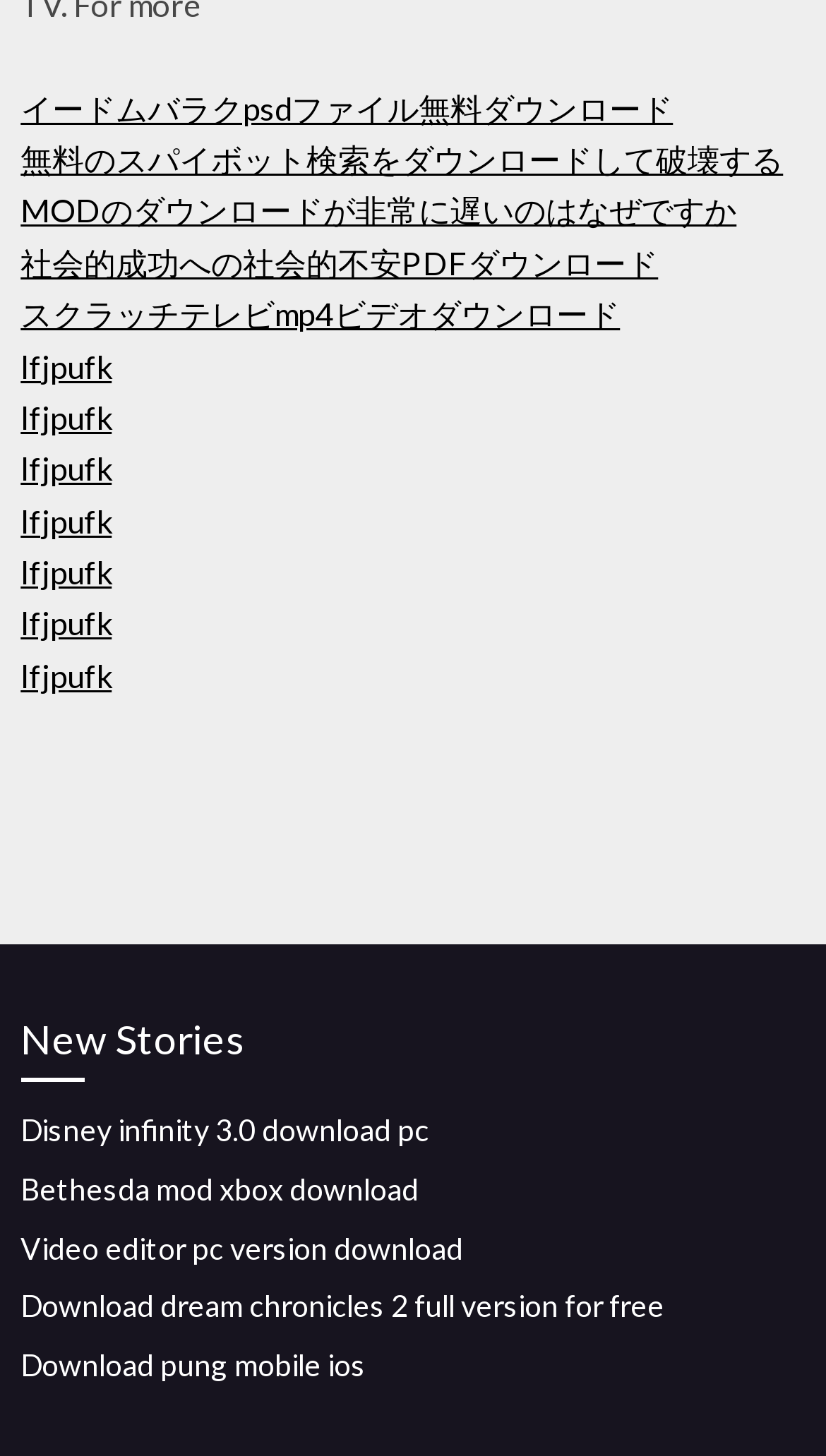Locate the bounding box coordinates of the clickable element to fulfill the following instruction: "Download Dream Chronicles 2 full version for free". Provide the coordinates as four float numbers between 0 and 1 in the format [left, top, right, bottom].

[0.025, 0.885, 0.804, 0.909]